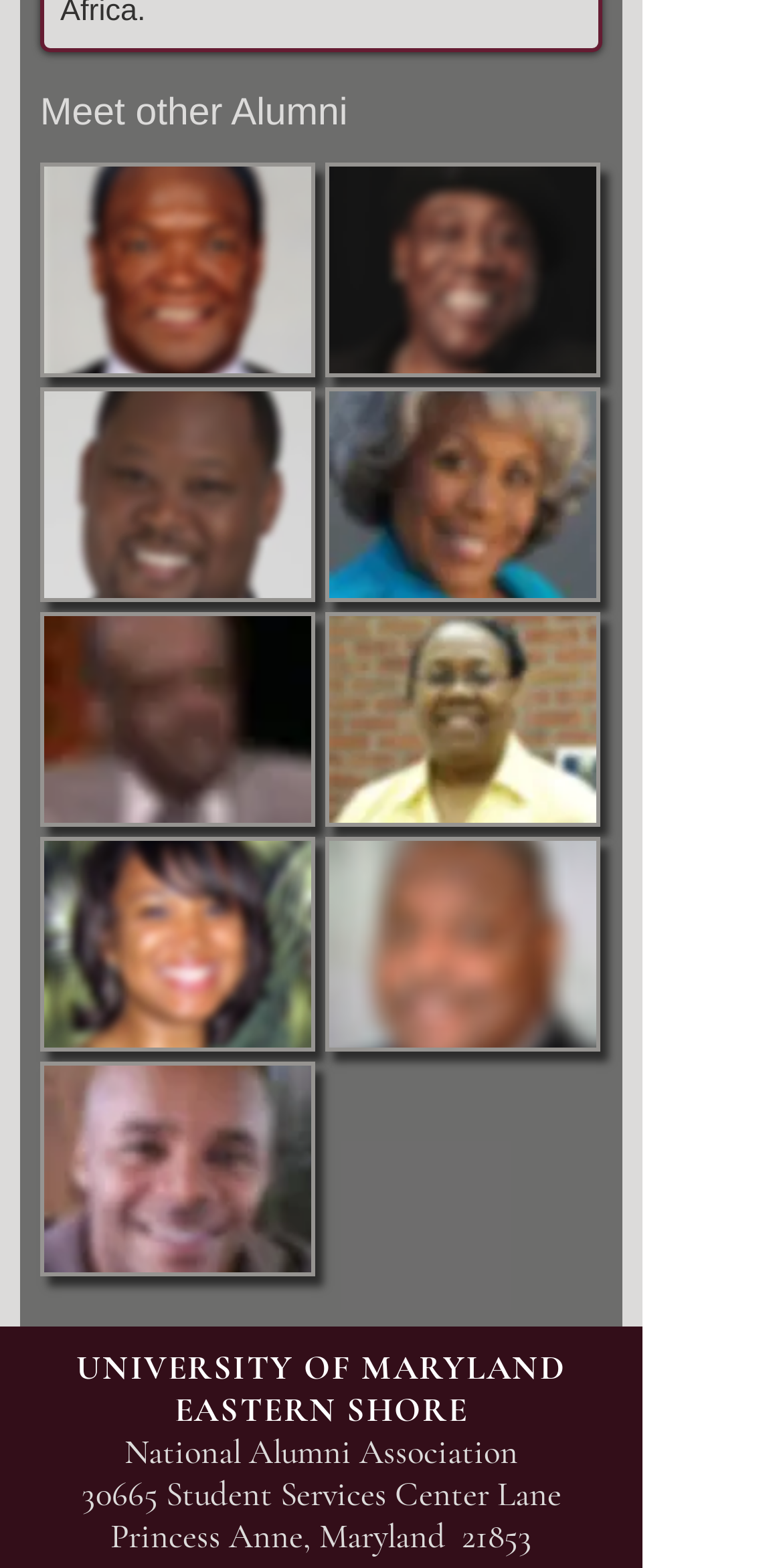Find and indicate the bounding box coordinates of the region you should select to follow the given instruction: "View Billy Thompson's profile".

[0.051, 0.104, 0.403, 0.241]